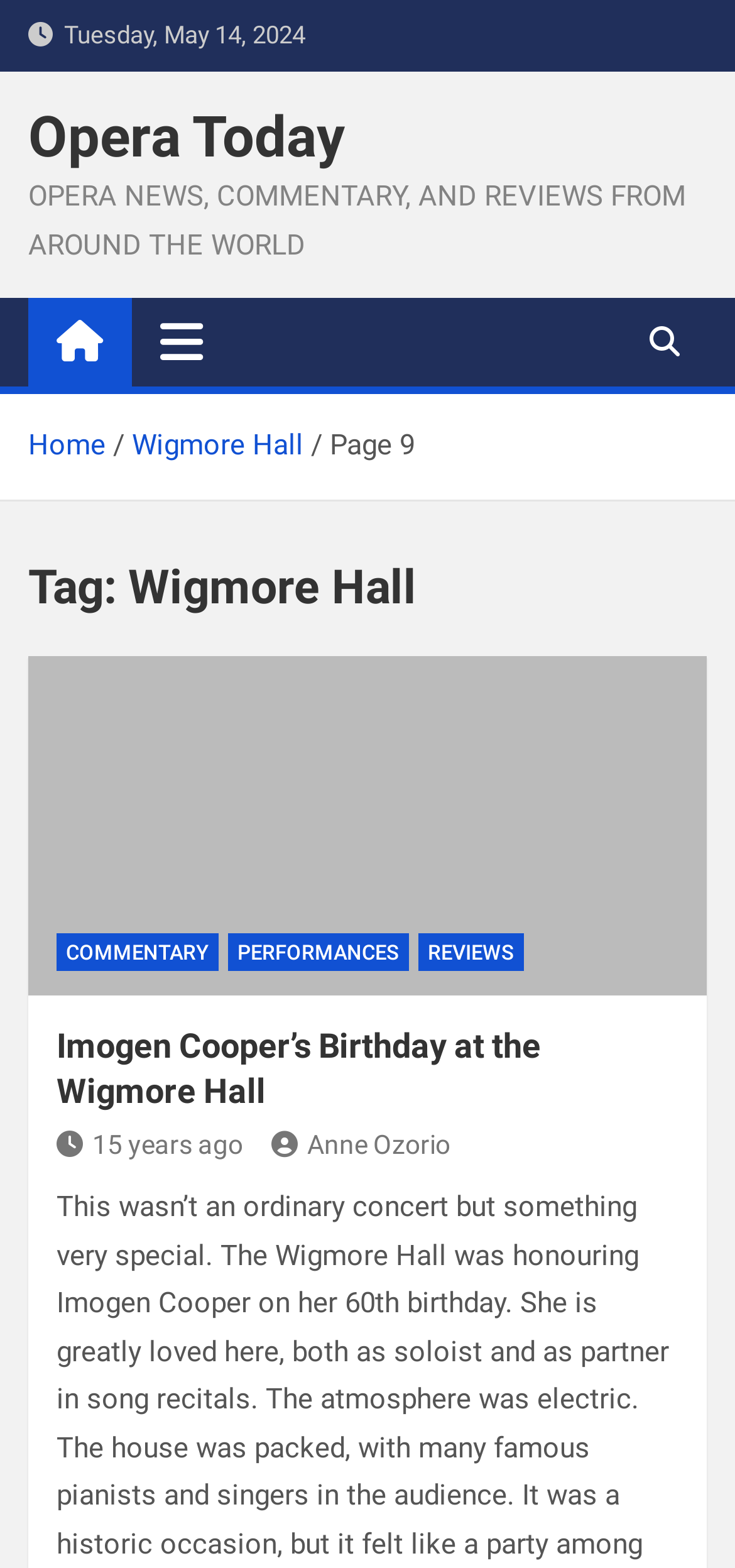Determine the bounding box coordinates of the element's region needed to click to follow the instruction: "View Anne Ozorio's profile". Provide these coordinates as four float numbers between 0 and 1, formatted as [left, top, right, bottom].

[0.369, 0.721, 0.613, 0.74]